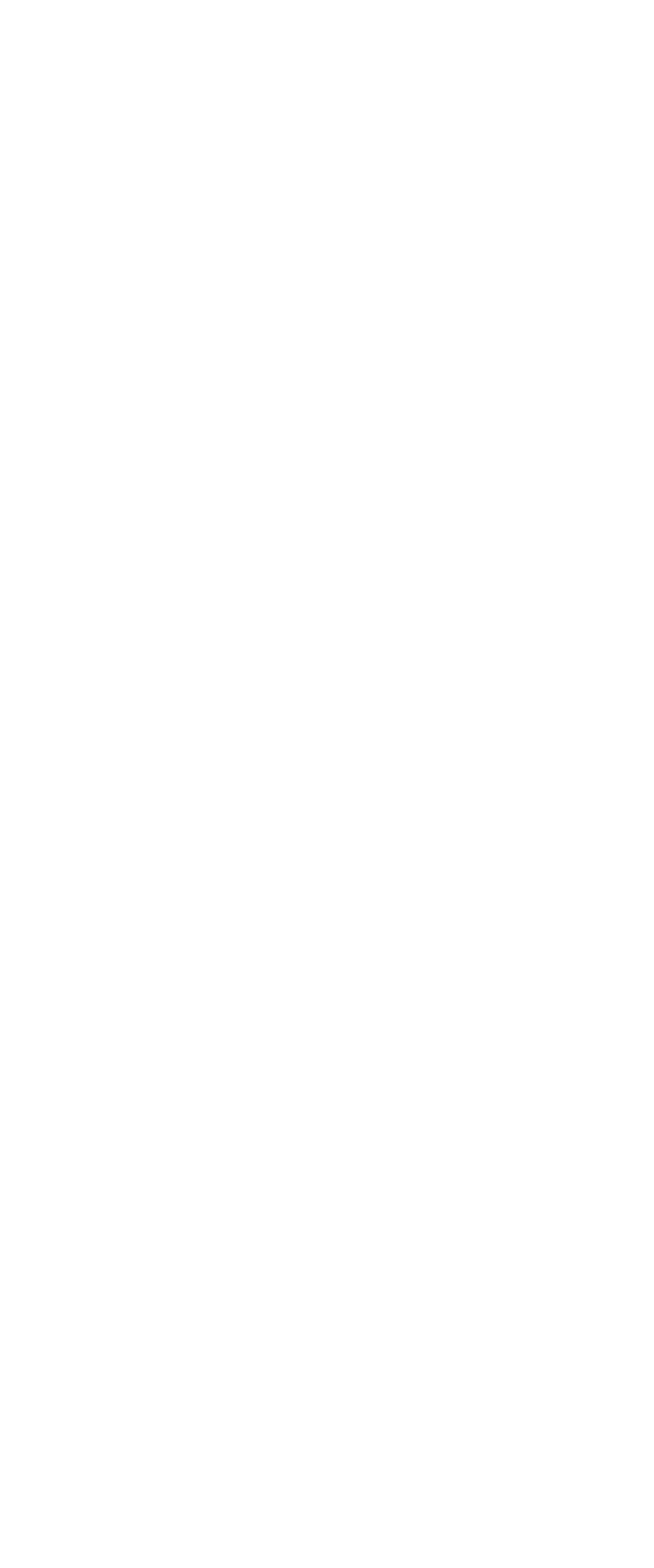Identify the bounding box coordinates of the element to click to follow this instruction: 'Visit Facebook page'. Ensure the coordinates are four float values between 0 and 1, provided as [left, top, right, bottom].

[0.077, 0.405, 0.123, 0.424]